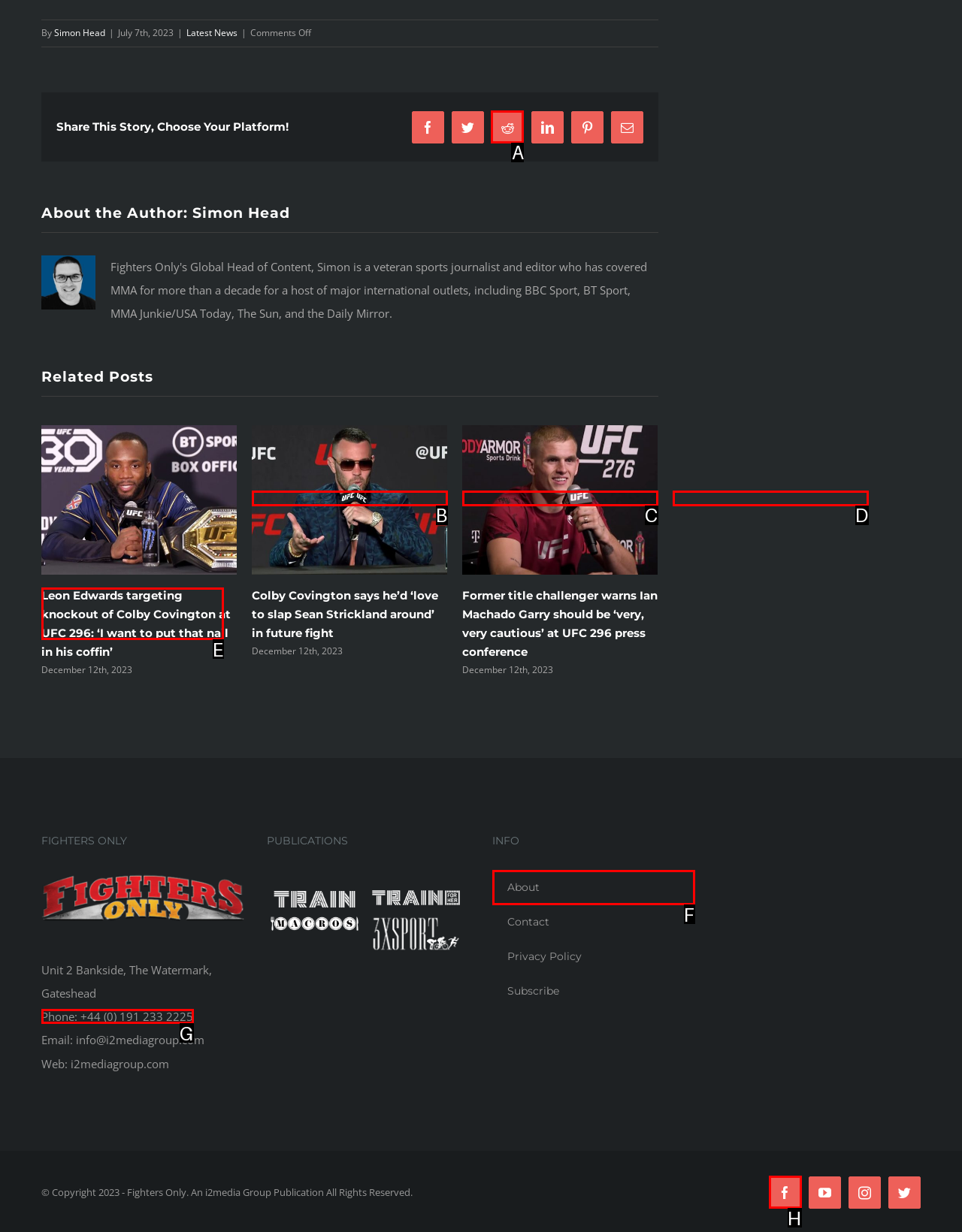Please indicate which HTML element should be clicked to fulfill the following task: Check the publication's contact information. Provide the letter of the selected option.

G